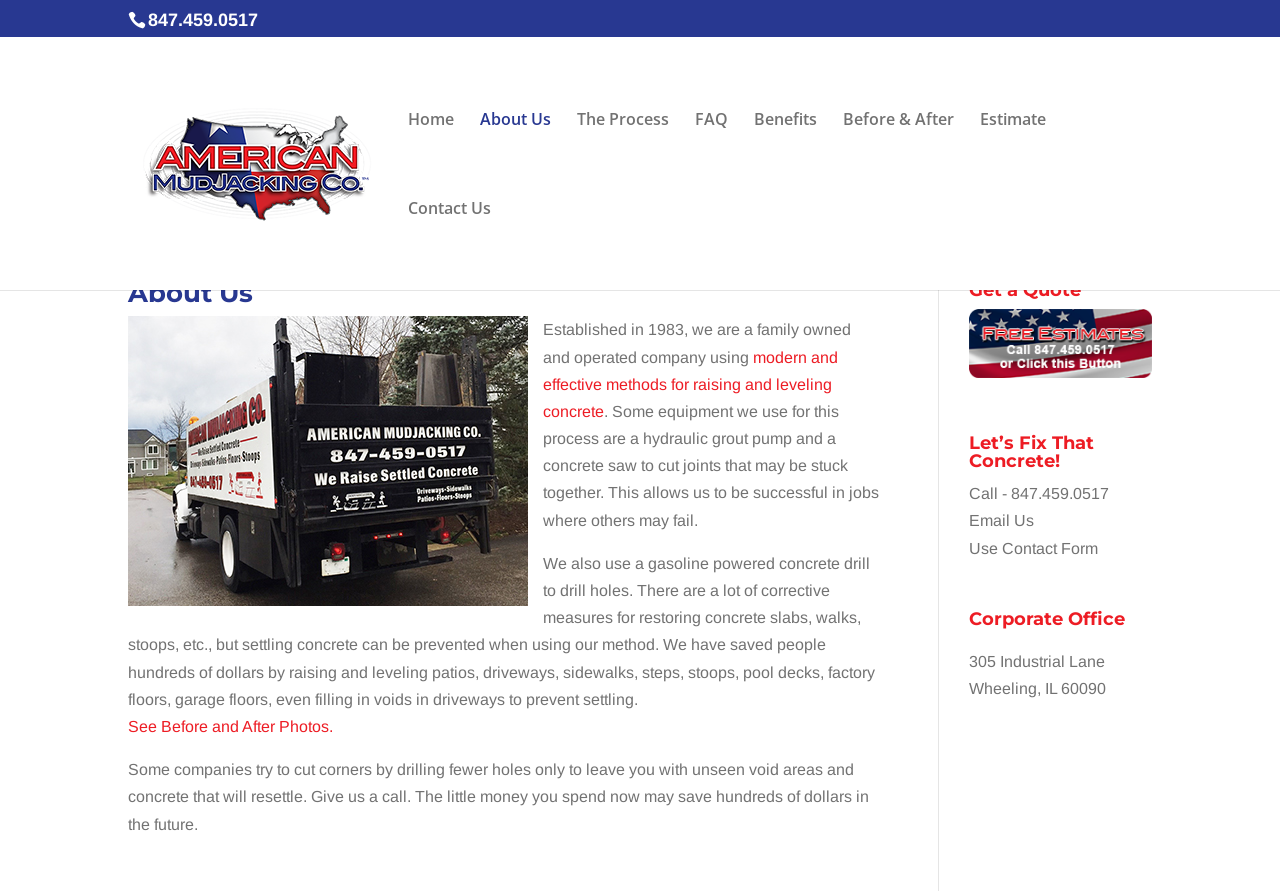Please specify the bounding box coordinates in the format (top-left x, top-left y, bottom-right x, bottom-right y), with values ranging from 0 to 1. Identify the bounding box for the UI component described as follows: Small Business Start-Up Infrastructure

None